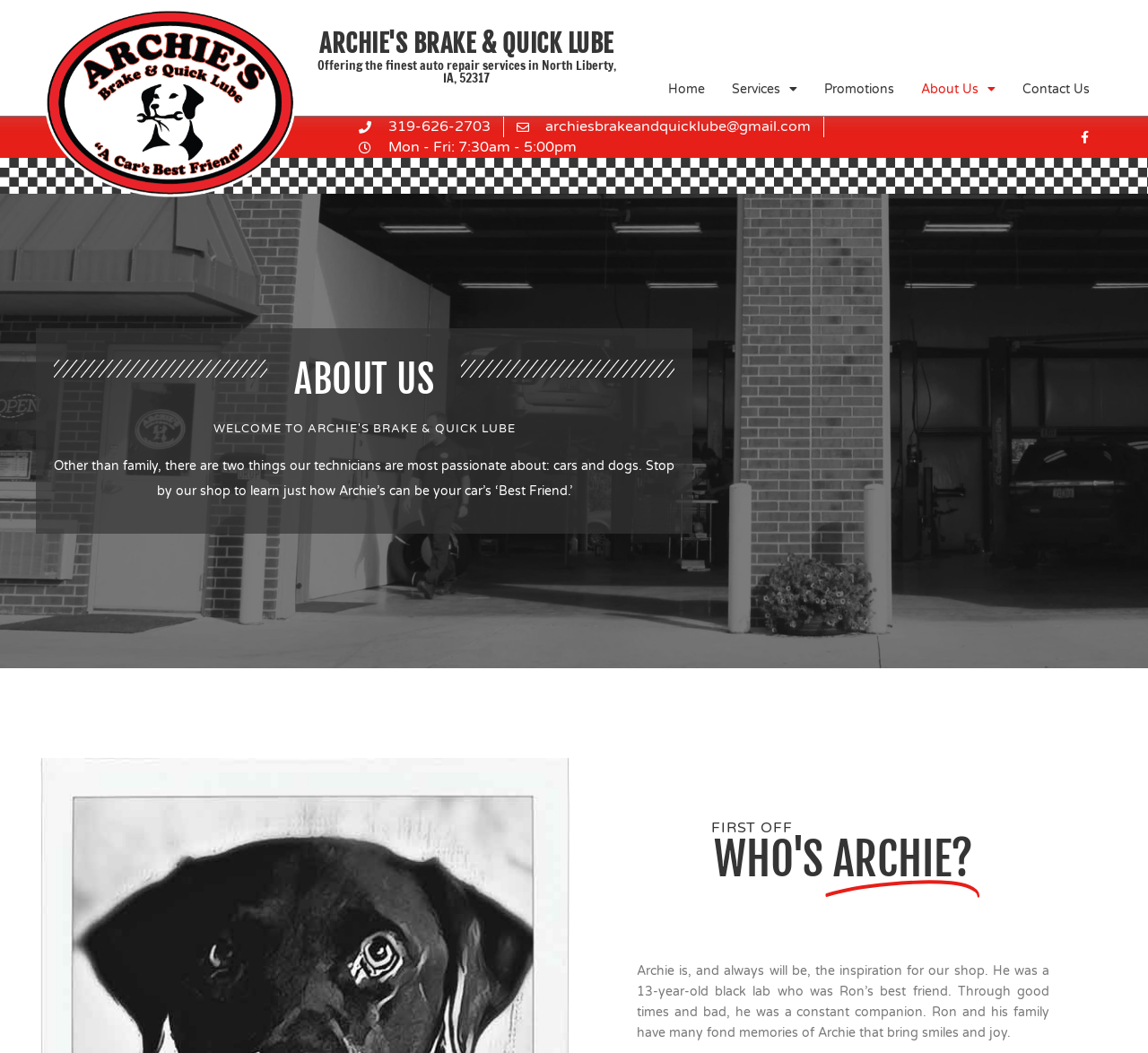Pinpoint the bounding box coordinates of the element that must be clicked to accomplish the following instruction: "Click the 'Home' link". The coordinates should be in the format of four float numbers between 0 and 1, i.e., [left, top, right, bottom].

[0.57, 0.068, 0.626, 0.101]